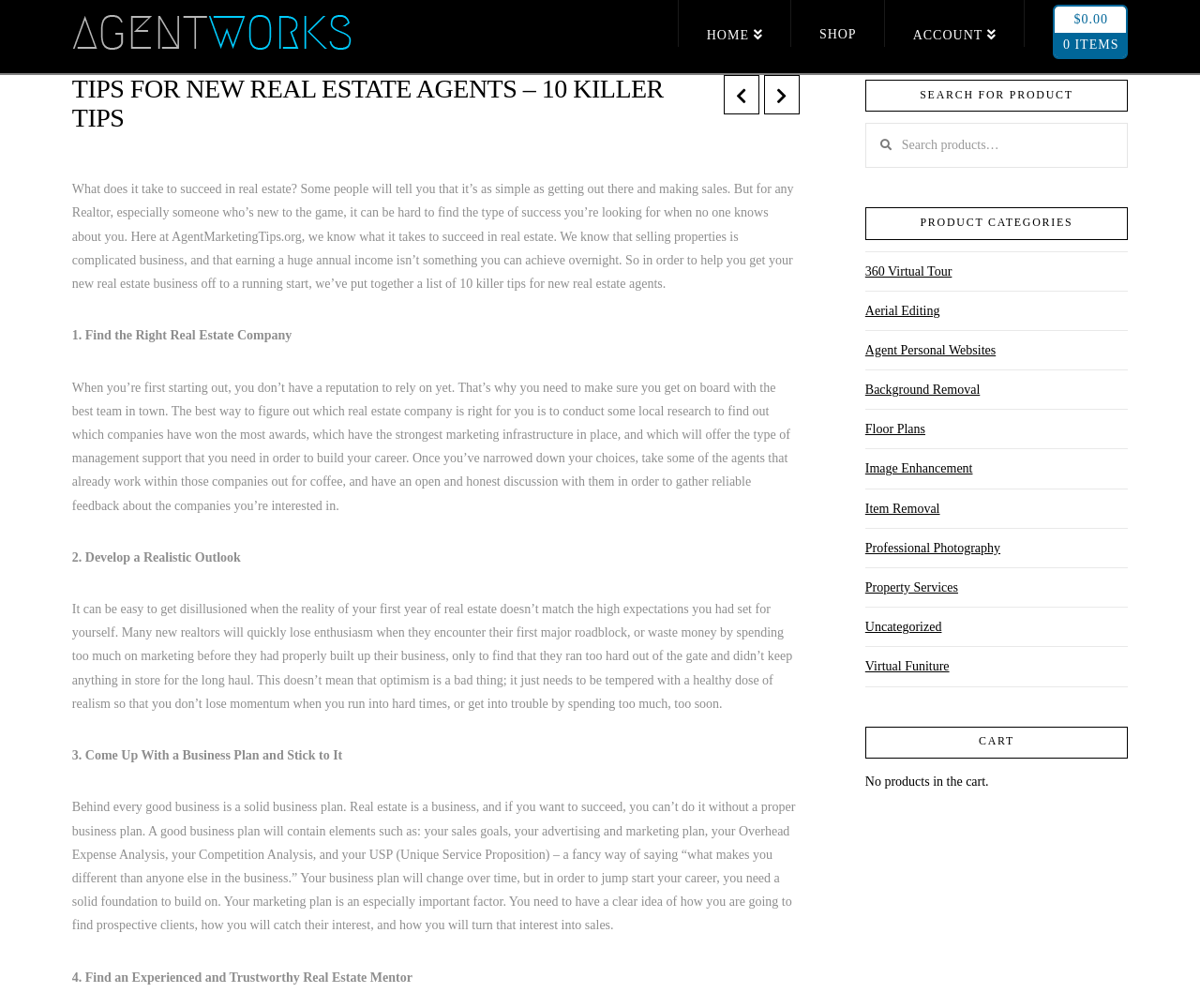How many product categories are listed on this webpage?
Refer to the image and provide a thorough answer to the question.

By examining the webpage, I count 12 product categories listed under the 'PRODUCT CATEGORIES' heading, including '360 Virtual Tour', 'Aerial Editing', and 'Uncategorized'.